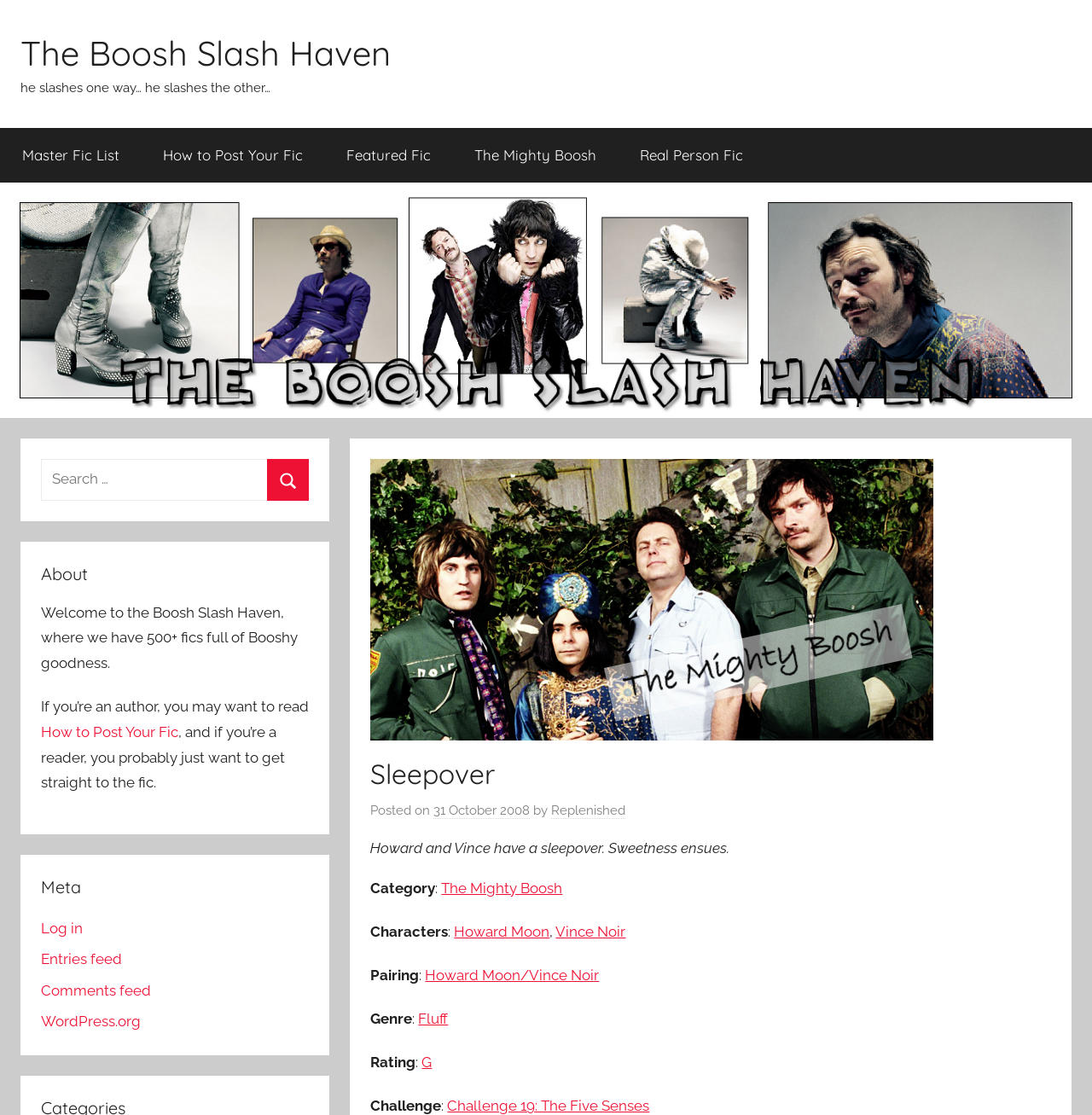What is the rating of the fic 'Sleepover'?
Can you offer a detailed and complete answer to this question?

I found the answer by looking at the 'Rating' section, where it says 'G'.